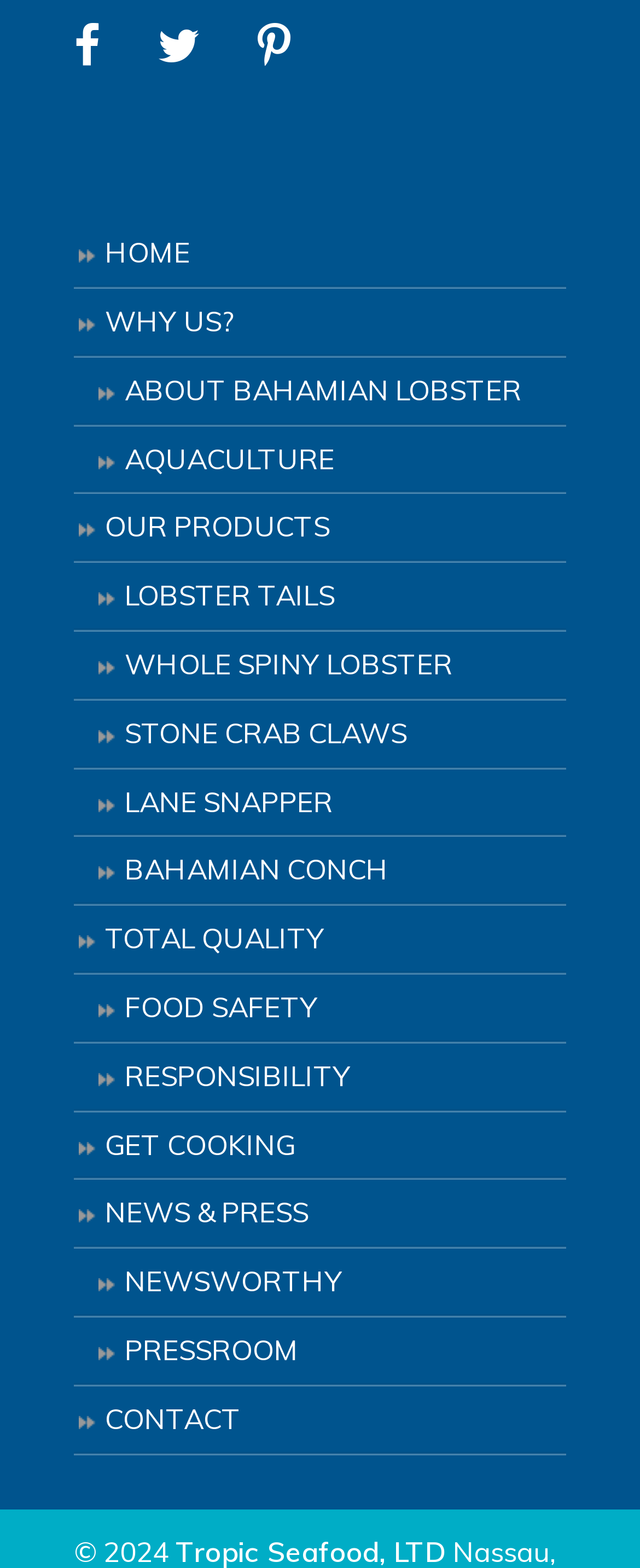Locate the bounding box coordinates of the segment that needs to be clicked to meet this instruction: "view lobster tails products".

[0.115, 0.359, 0.885, 0.403]